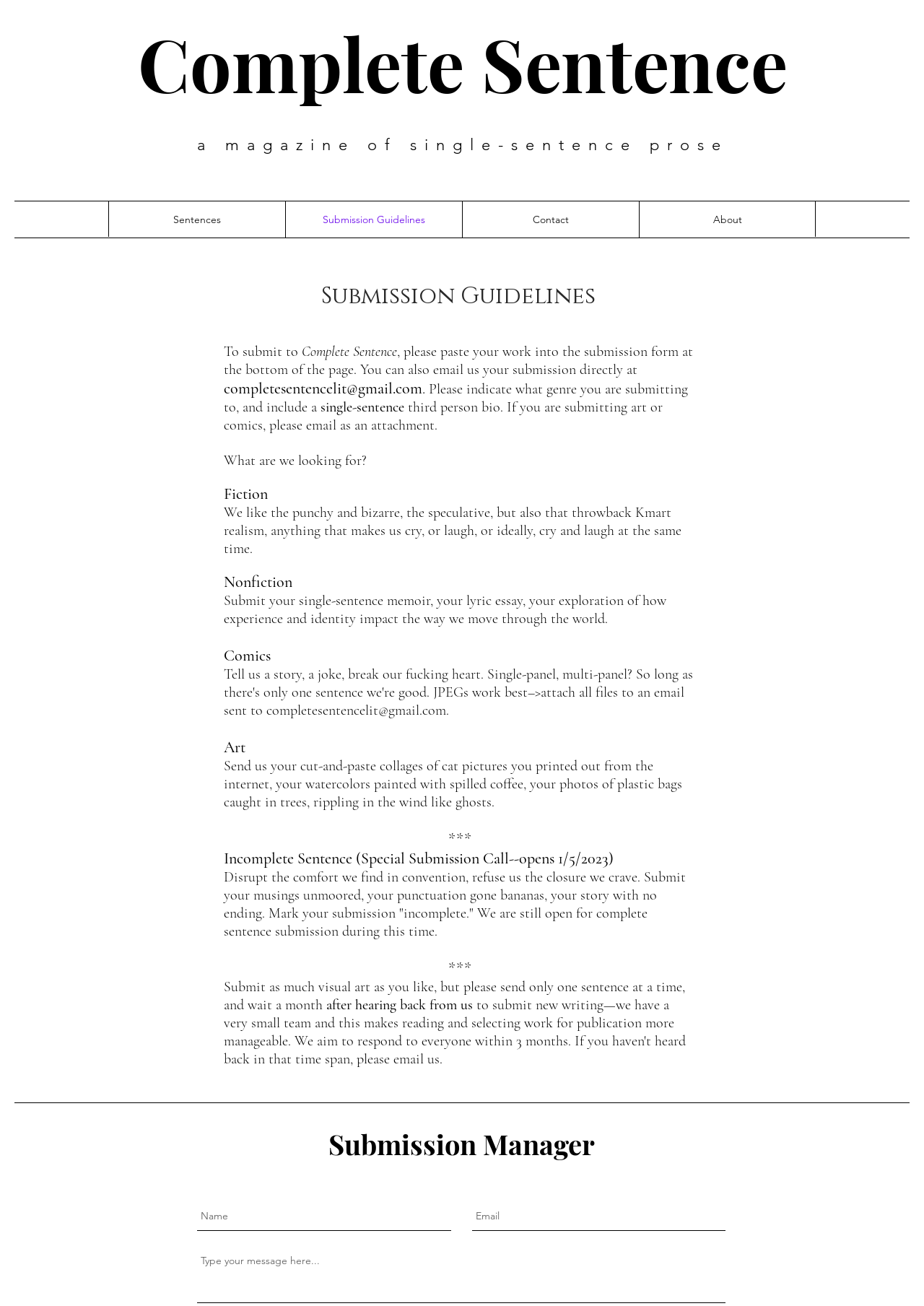Determine the bounding box coordinates of the clickable area required to perform the following instruction: "Submit your work through the submission form". The coordinates should be represented as four float numbers between 0 and 1: [left, top, right, bottom].

[0.213, 0.92, 0.488, 0.943]